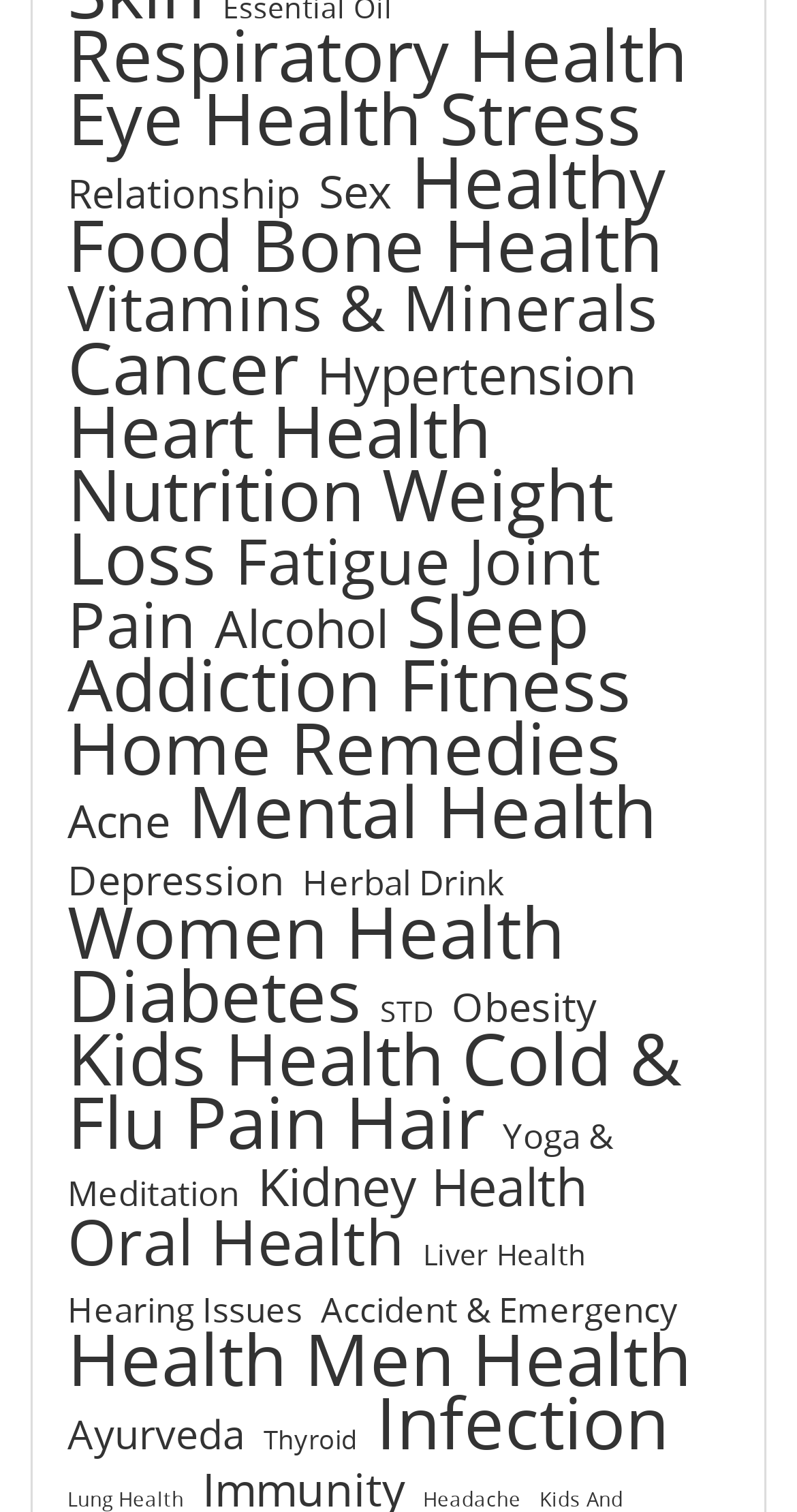Identify the coordinates of the bounding box for the element described below: "Ayurveda". Return the coordinates as four float numbers between 0 and 1: [left, top, right, bottom].

[0.085, 0.931, 0.308, 0.967]